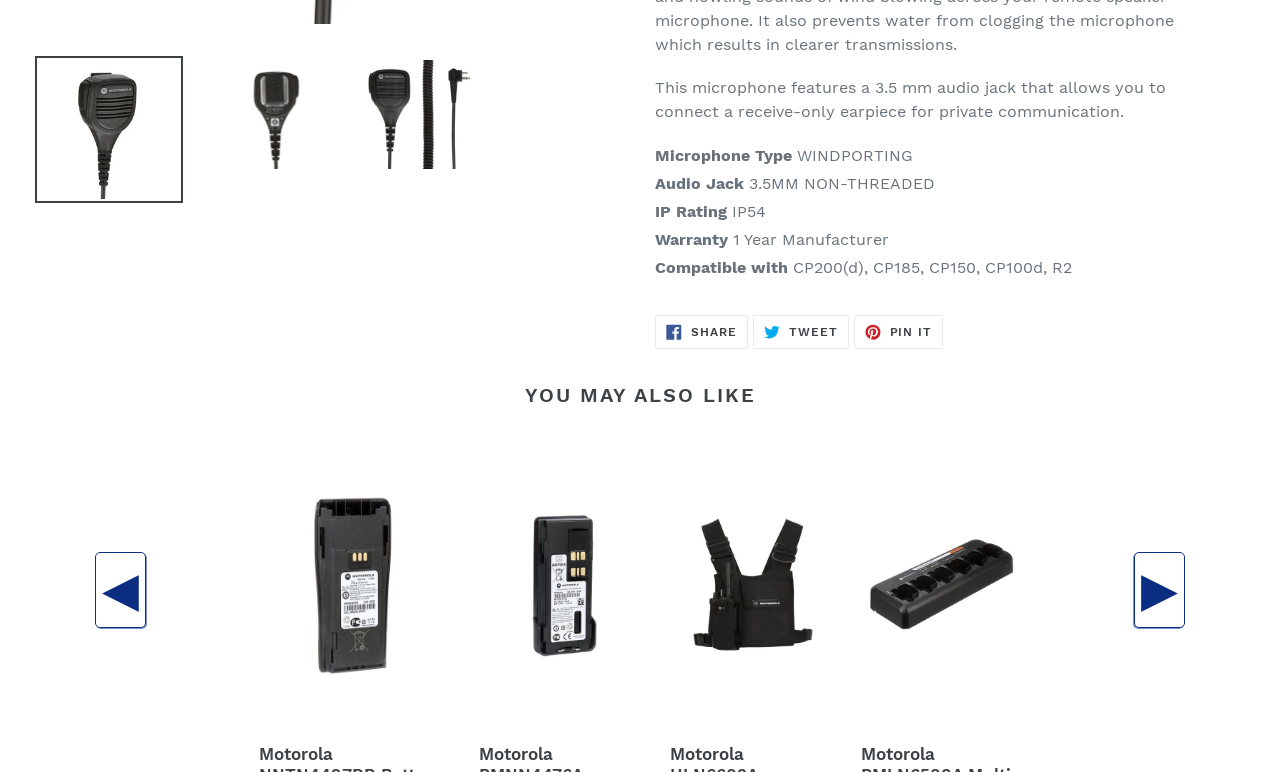Given the webpage screenshot and the description, determine the bounding box coordinates (top-left x, top-left y, bottom-right x, bottom-right y) that define the location of the UI element matching this description: Pin it Pin on Pinterest

[0.667, 0.408, 0.737, 0.452]